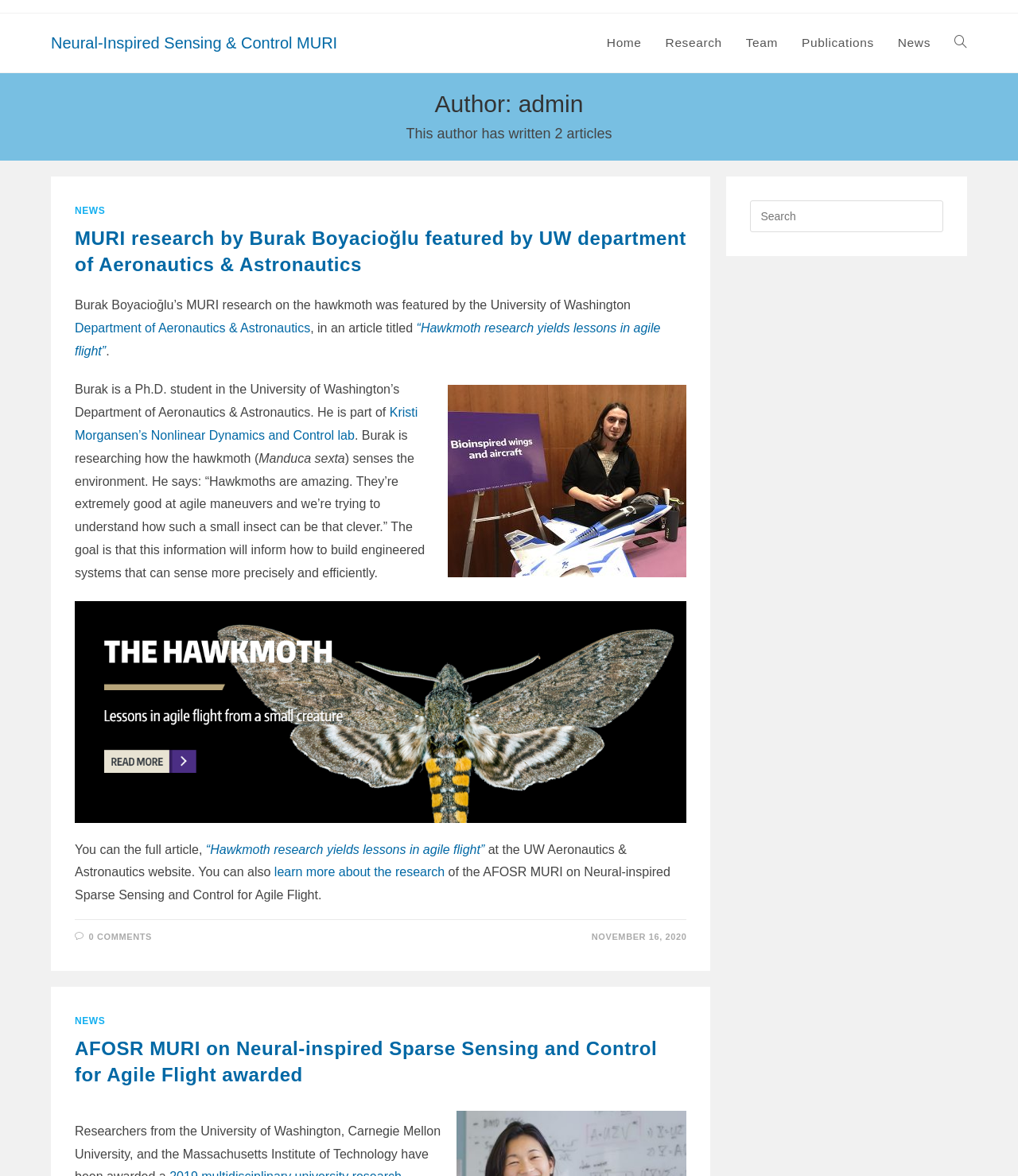Consider the image and give a detailed and elaborate answer to the question: 
What is the name of the department where Burak Boyacioğlu is a Ph.D. student?

The answer can be found in the article section of the webpage, where it is written 'Burak Boyacioğlu, a Ph.D. student in the University of Washington's Department of Aeronautics & Astronautics'.